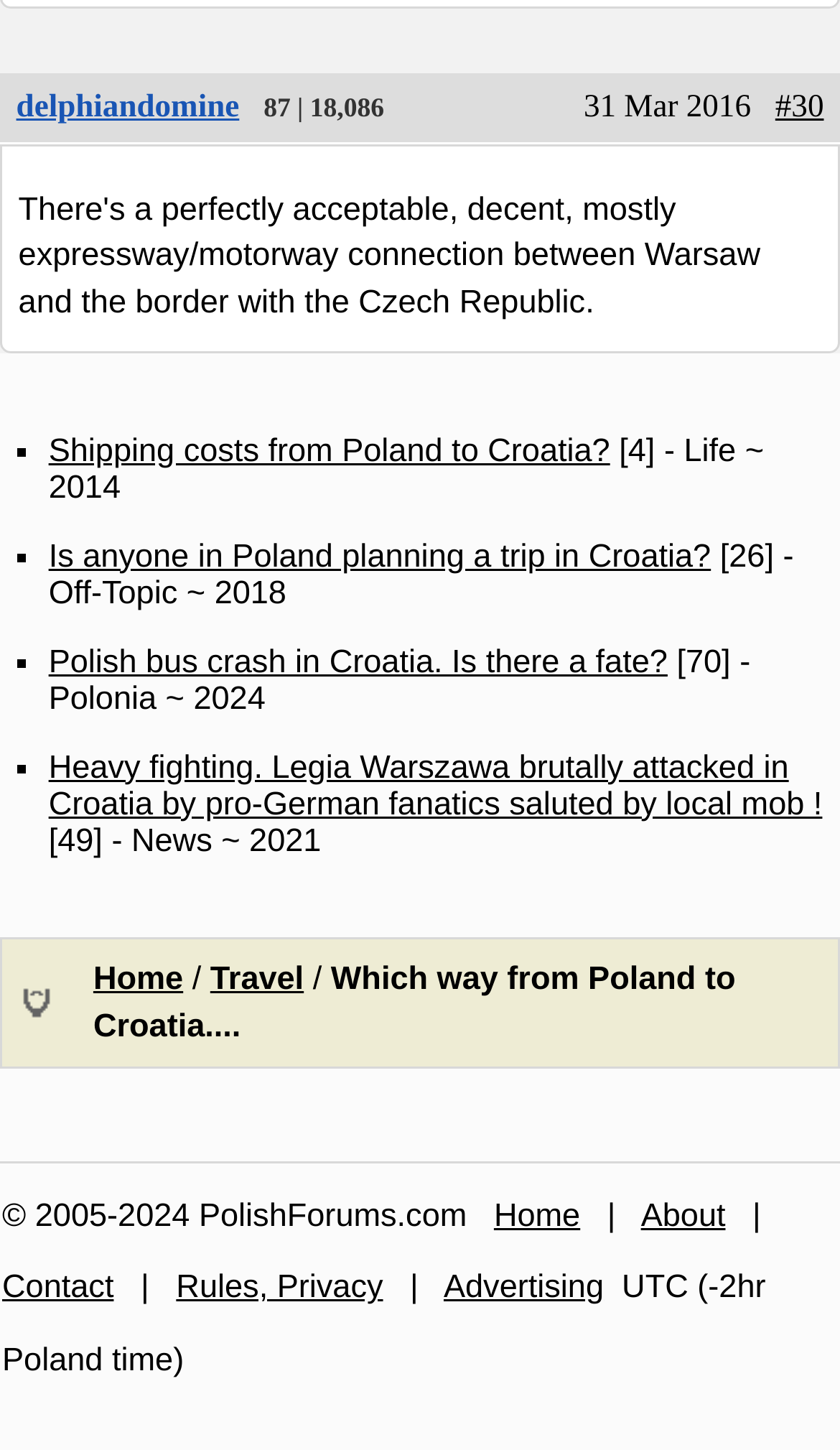Locate the bounding box coordinates of the area that needs to be clicked to fulfill the following instruction: "Contact the administrator". The coordinates should be in the format of four float numbers between 0 and 1, namely [left, top, right, bottom].

[0.003, 0.876, 0.135, 0.901]